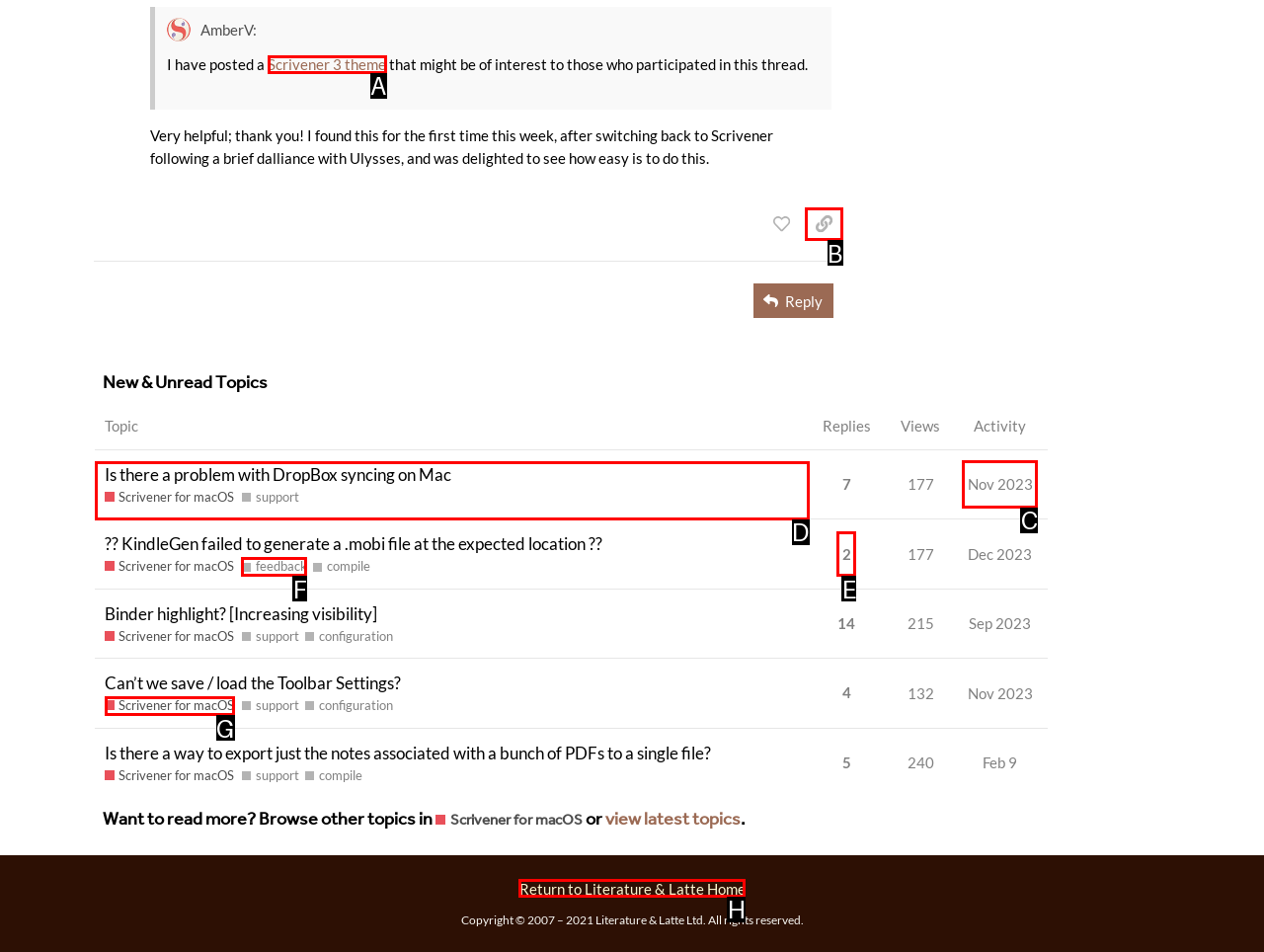For the task "View the topic 'Is there a problem with DropBox syncing on Mac'", which option's letter should you click? Answer with the letter only.

D